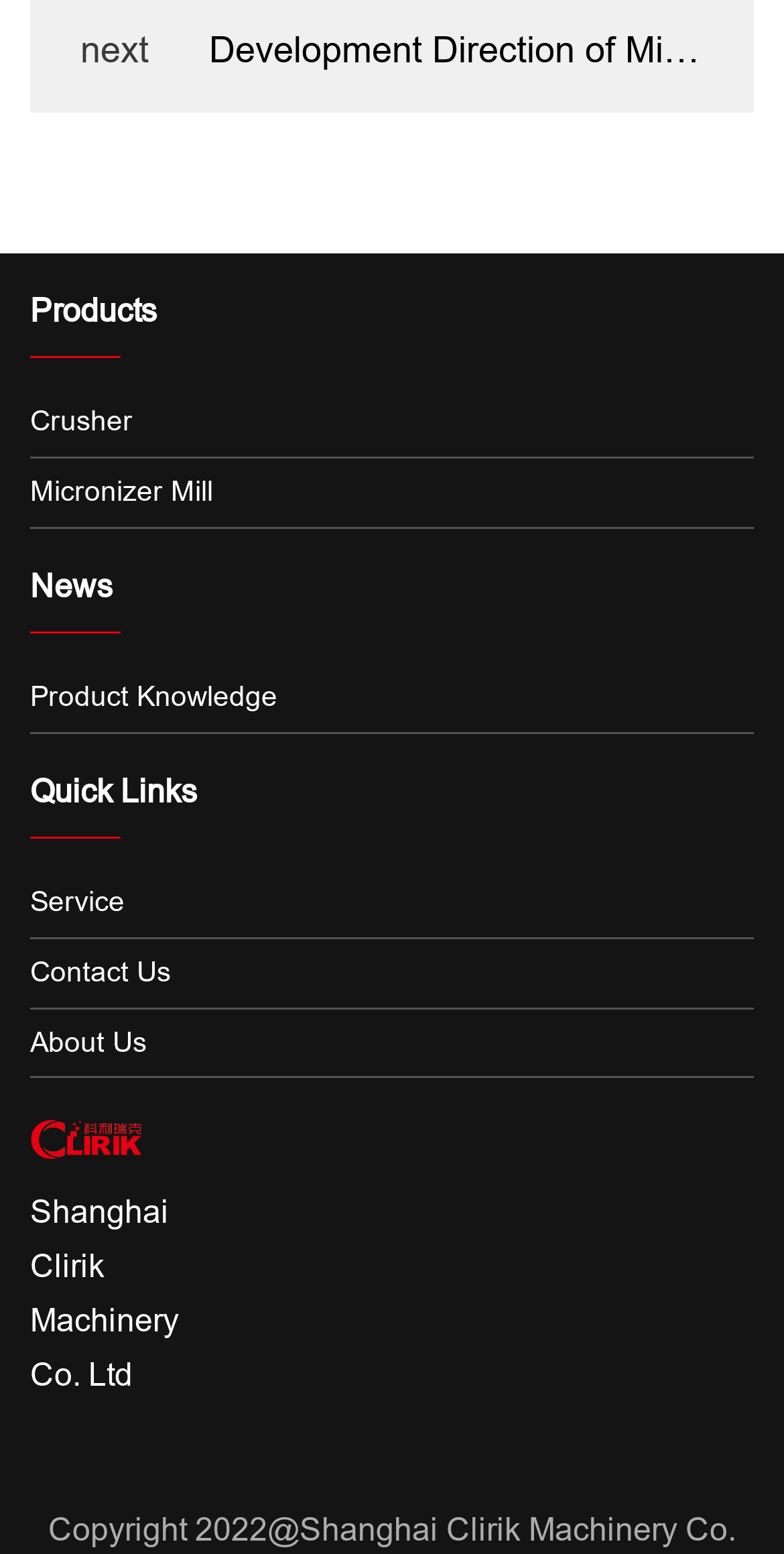Using the provided description: "Service", find the bounding box coordinates of the corresponding UI element. The output should be four float numbers between 0 and 1, in the format [left, top, right, bottom].

[0.038, 0.566, 0.962, 0.596]